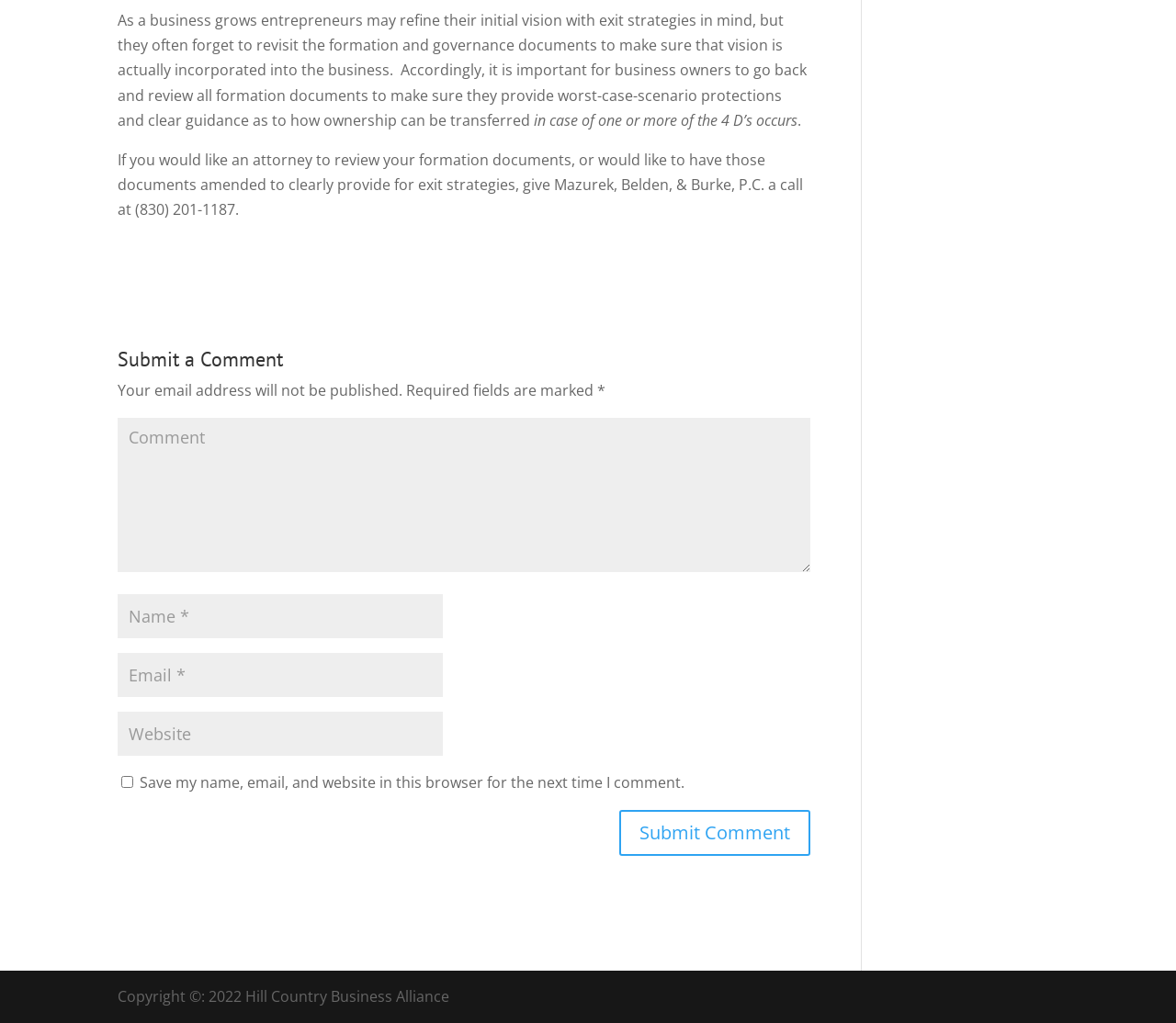Return the bounding box coordinates of the UI element that corresponds to this description: "name="submit" value="Submit Comment"". The coordinates must be given as four float numbers in the range of 0 and 1, [left, top, right, bottom].

[0.527, 0.792, 0.689, 0.837]